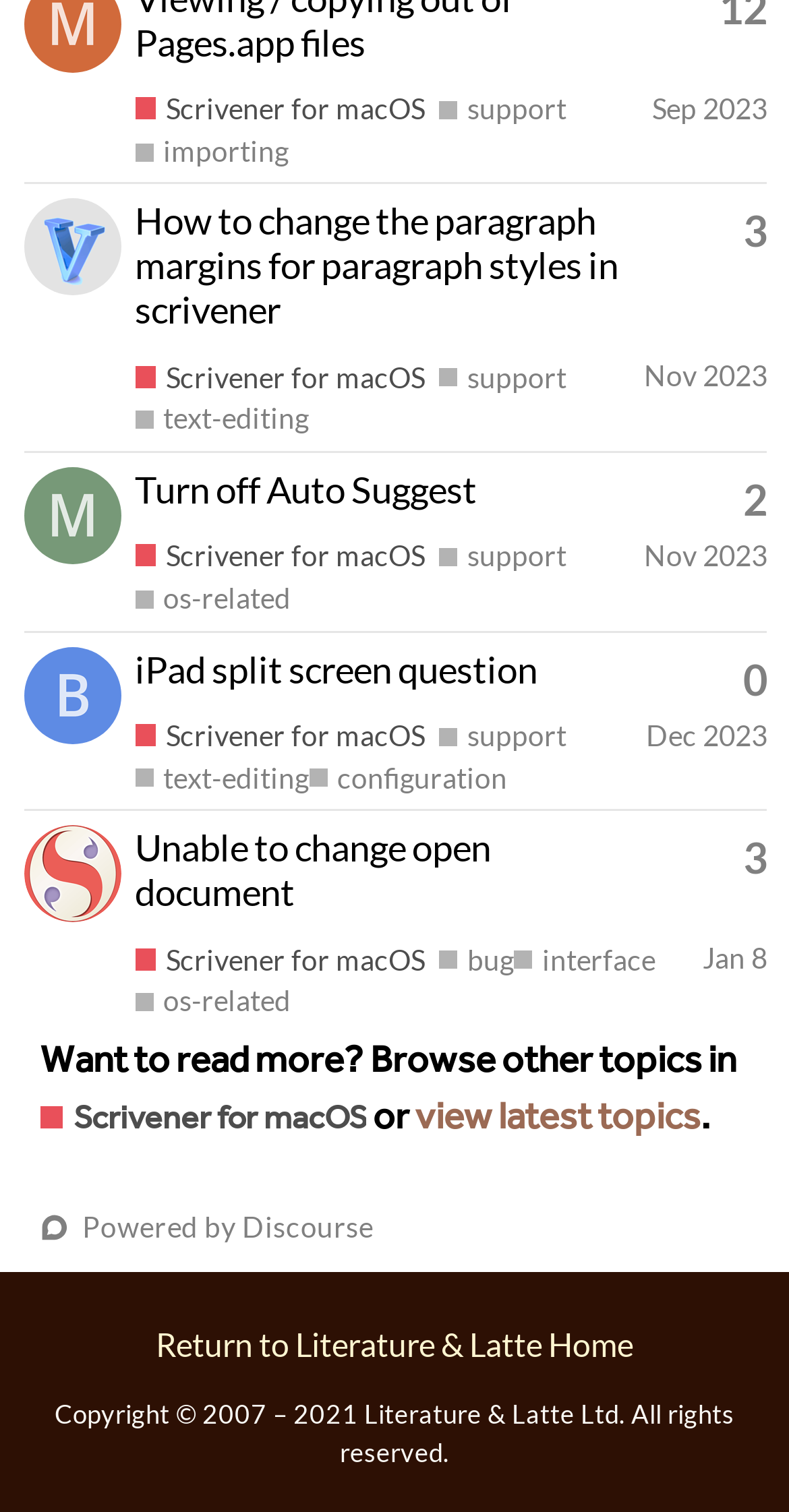How many replies does the topic 'How to change the paragraph margins for paragraph styles in scrivener' have?
Please provide a single word or phrase as your answer based on the screenshot.

3